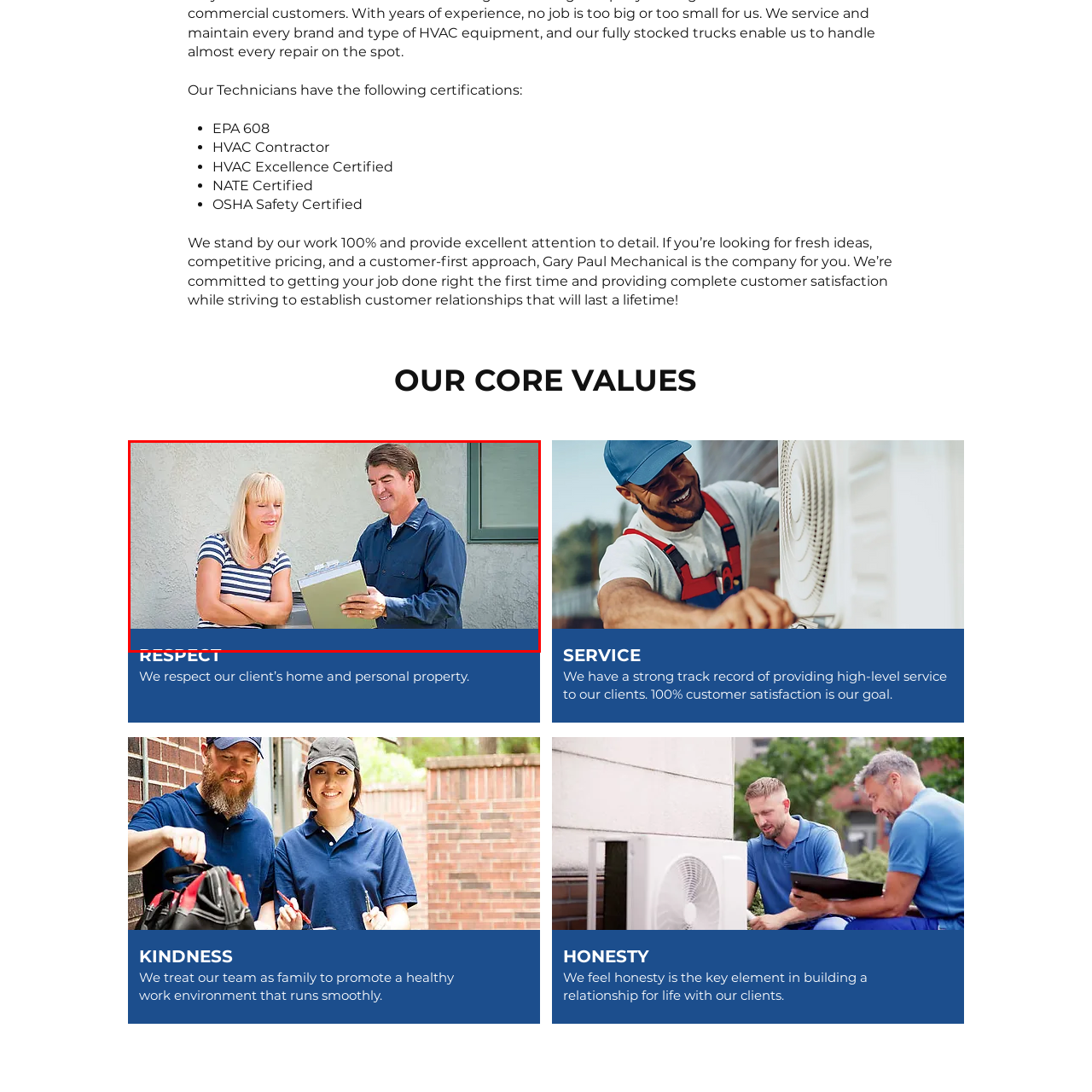Describe in detail what is depicted in the image enclosed by the red lines.

In this image, a friendly interaction is taking place between a man and a woman outdoors. The woman, dressed in a casual striped t-shirt, stands with her arms crossed, listening attentively to the man, who is wearing a blue work shirt. He is holding a clipboard and appears to be explaining something, likely related to a service or maintenance task. The background features a light-colored wall and a window, creating a professional yet relaxed atmosphere. At the bottom of the image, the word "RESPECT" is prominently displayed, emphasizing the theme of valuing client relationships and providing attentive service. This visual reinforces the commitment to respect that underpins the core values of Gary Paul Mechanical, highlighting the importance of client interaction in their business approach.